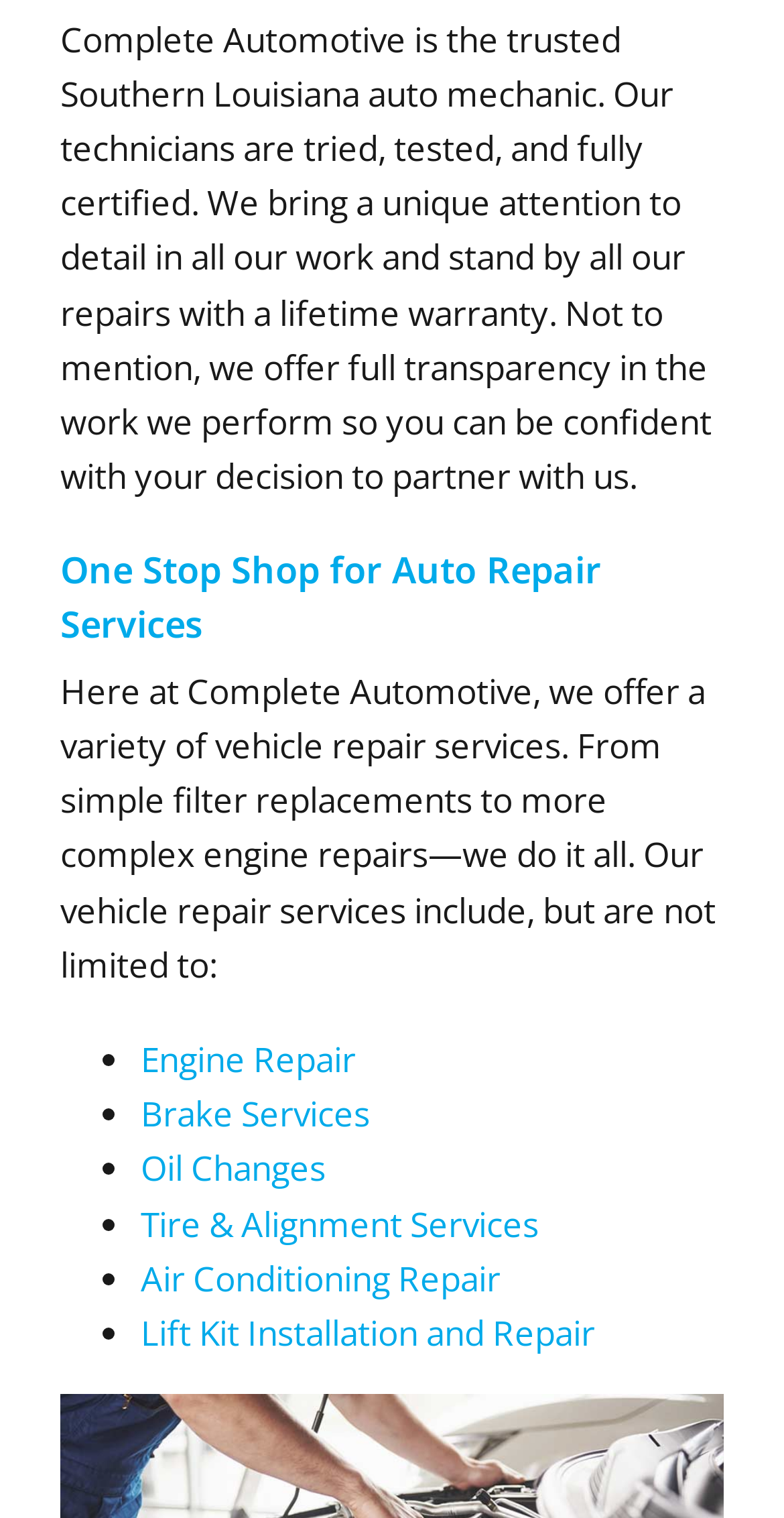Identify the bounding box coordinates for the UI element described as: "Tire & Alignment Services".

[0.179, 0.79, 0.687, 0.821]